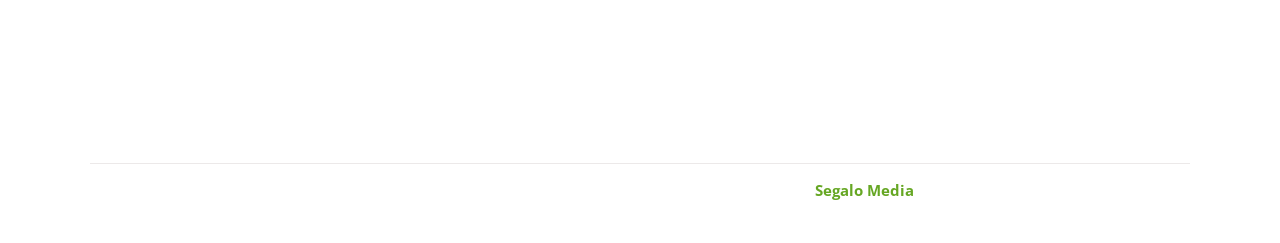What is the business name mentioned on the webpage?
Kindly offer a comprehensive and detailed response to the question.

The business name 'Greenstone' is mentioned in the StaticText element with ID 222, which states 'Greenstone has been in business for 15 years, servicing happy clients in the Kansas City area.'